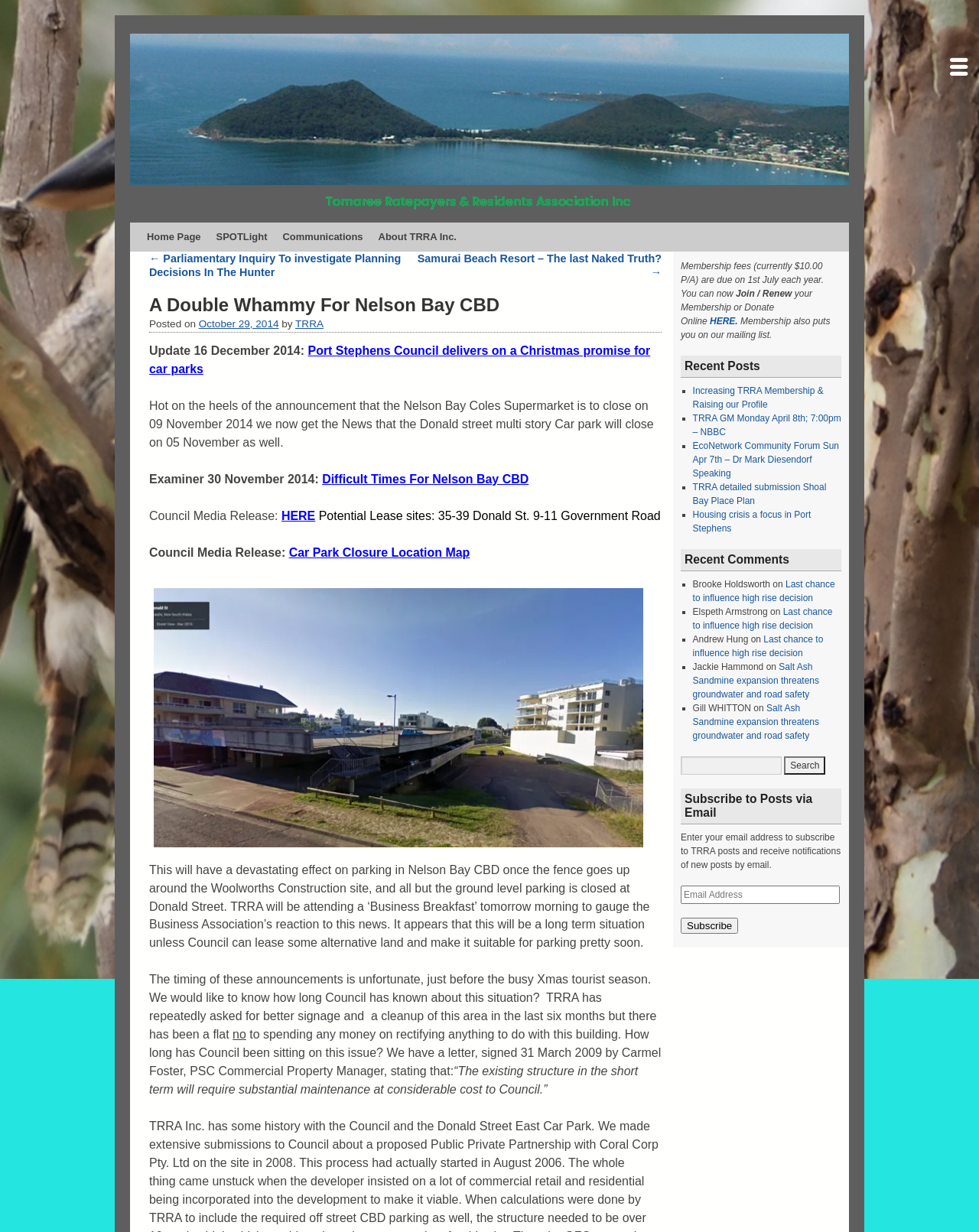Produce an elaborate caption capturing the essence of the webpage.

The webpage is about the Tomaree Ratepayers & Residents Association (TRRA Inc.). At the top, there is a logo of TRRA Inc. and a navigation menu with links to "Home Page", "SPOTLight", "Communications", and "About TRRA Inc.". Below the navigation menu, there is a heading "A Double Whammy For Nelson Bay CBD" with a link to the same title. 

To the right of the heading, there are two links: "← Parliamentary Inquiry To investigate Planning Decisions In The Hunter" and "Samurai Beach Resort – The last Naked Truth? →". Below these links, there is a section with the title "A Double Whammy For Nelson Bay CBD" which contains several paragraphs of text discussing the closure of a Coles Supermarket and a multi-story car park in Nelson Bay CBD. 

The section also includes links to related news articles, such as "Port Stephens Council delivers on a Christmas promise for car parks" and "Difficult Times For Nelson Bay CBD". Additionally, there is a Council Media Release with a link to "HERE" and a map of potential lease sites. 

Further down, there is an image of the Donald St Car Park and more text discussing the impact of the car park closure on the local business community. The webpage also features a section for membership fees and a call to action to join or renew membership online. 

On the right side of the page, there are several sections, including "Recent Posts" with links to various articles, "Recent Comments" with comments from users, and a search bar. Below the search bar, there is a section to subscribe to posts via email, where users can enter their email address to receive notifications of new posts.